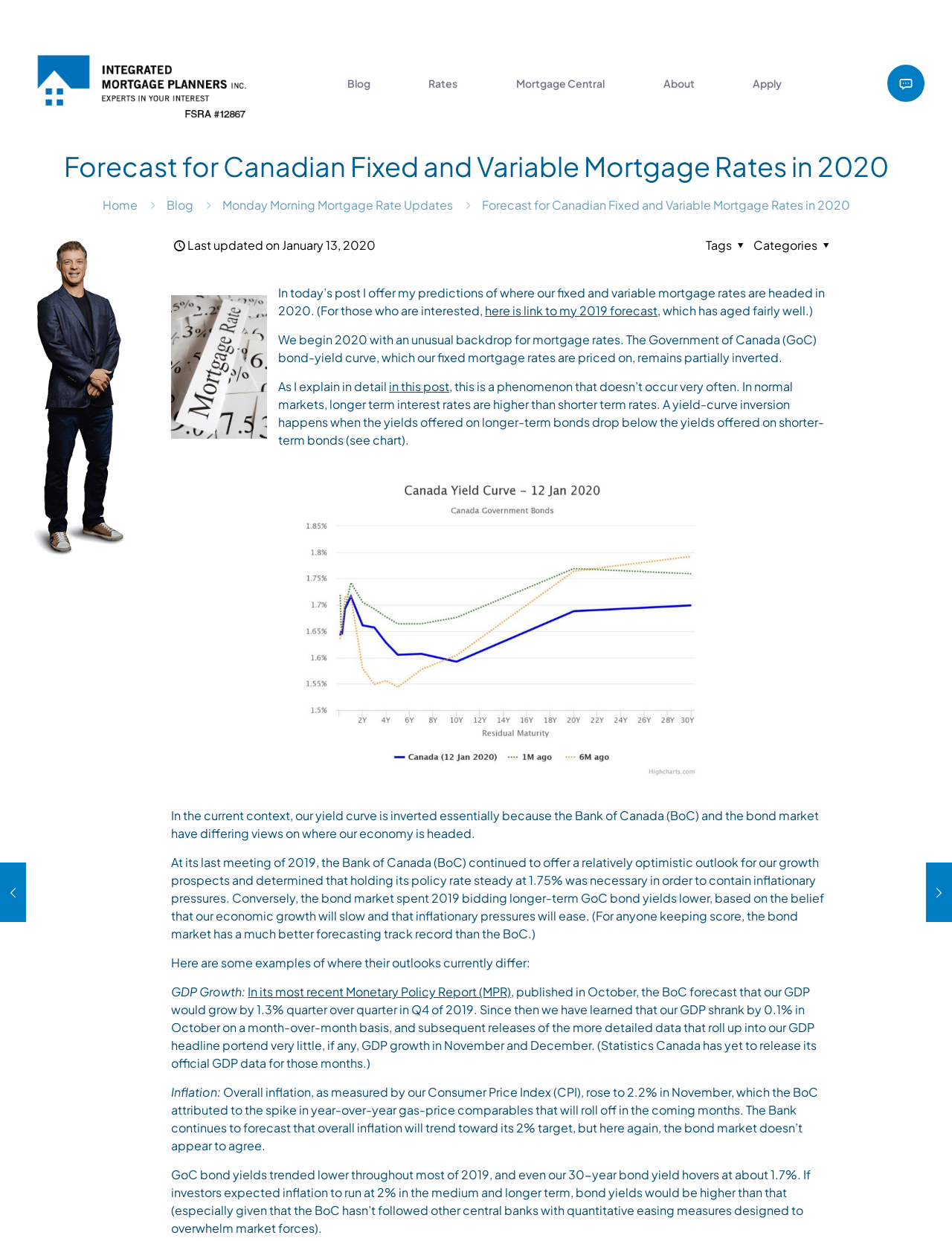Provide a brief response in the form of a single word or phrase:
What is the Bank of Canada's forecast for GDP growth?

1.3% quarter over quarter in Q4 of 2019